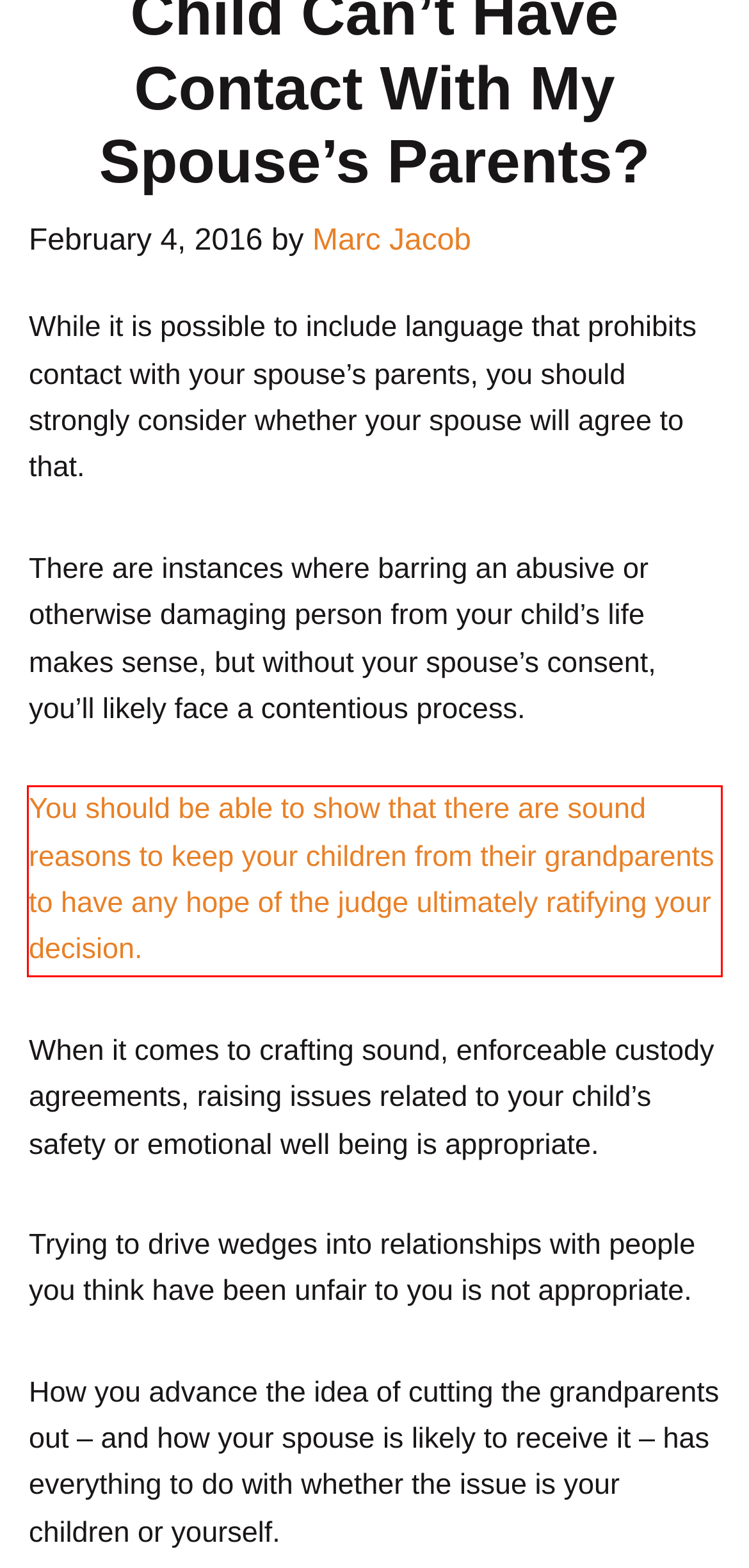Examine the screenshot of the webpage, locate the red bounding box, and perform OCR to extract the text contained within it.

You should be able to show that there are sound reasons to keep your children from their grandparents to have any hope of the judge ultimately ratifying your decision.